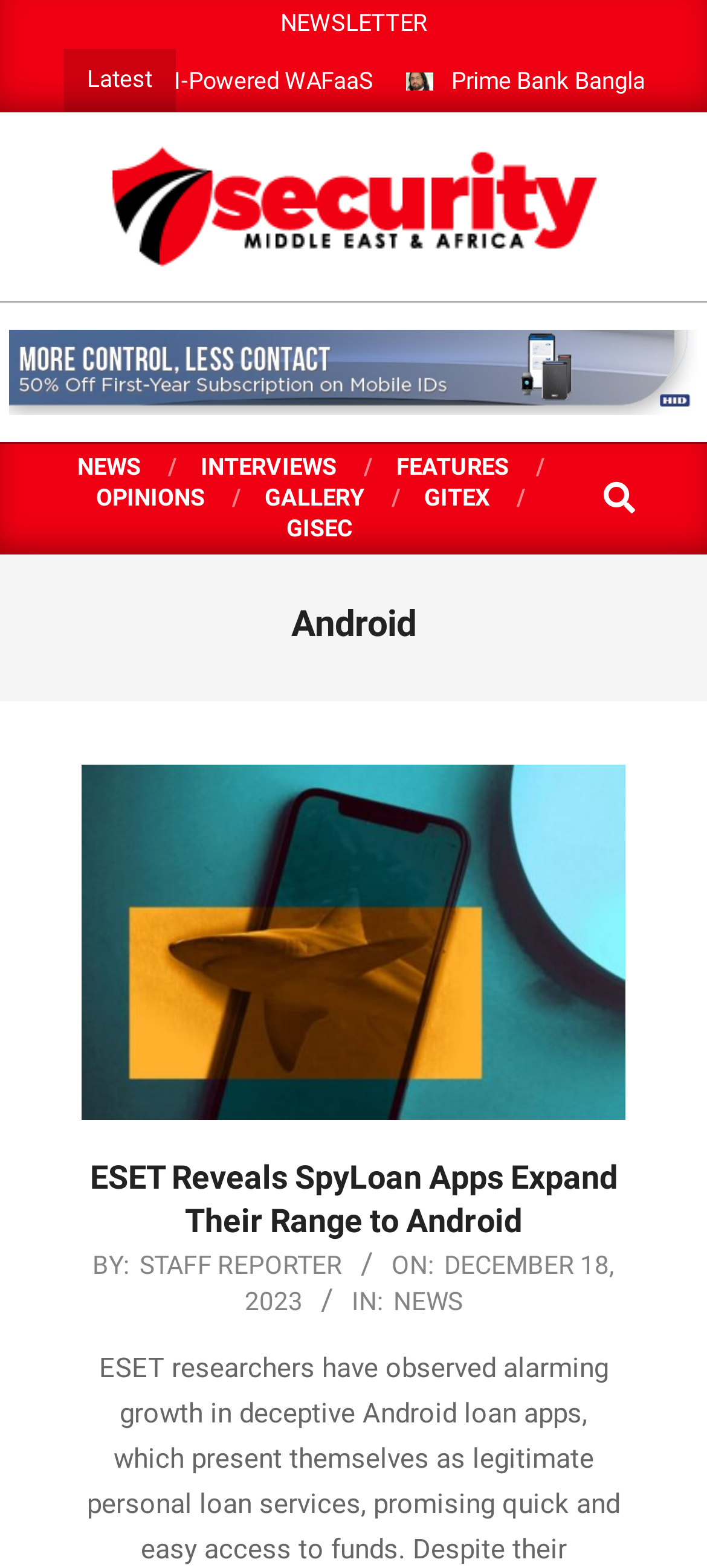Please identify the bounding box coordinates of the element that needs to be clicked to execute the following command: "Subscribe to the newsletter". Provide the bounding box using four float numbers between 0 and 1, formatted as [left, top, right, bottom].

[0.396, 0.006, 0.604, 0.023]